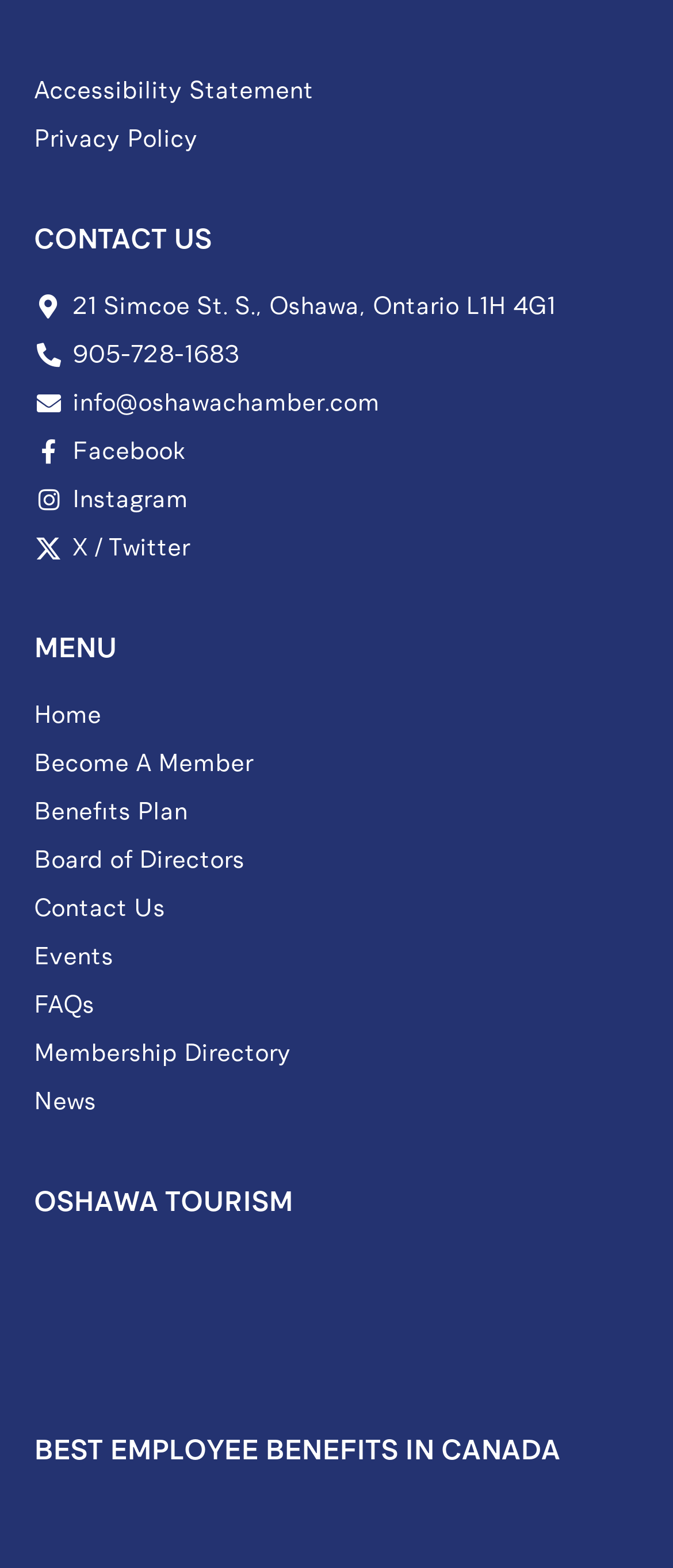Find the bounding box coordinates for the area that must be clicked to perform this action: "Go to Home page".

[0.05, 0.444, 0.95, 0.467]